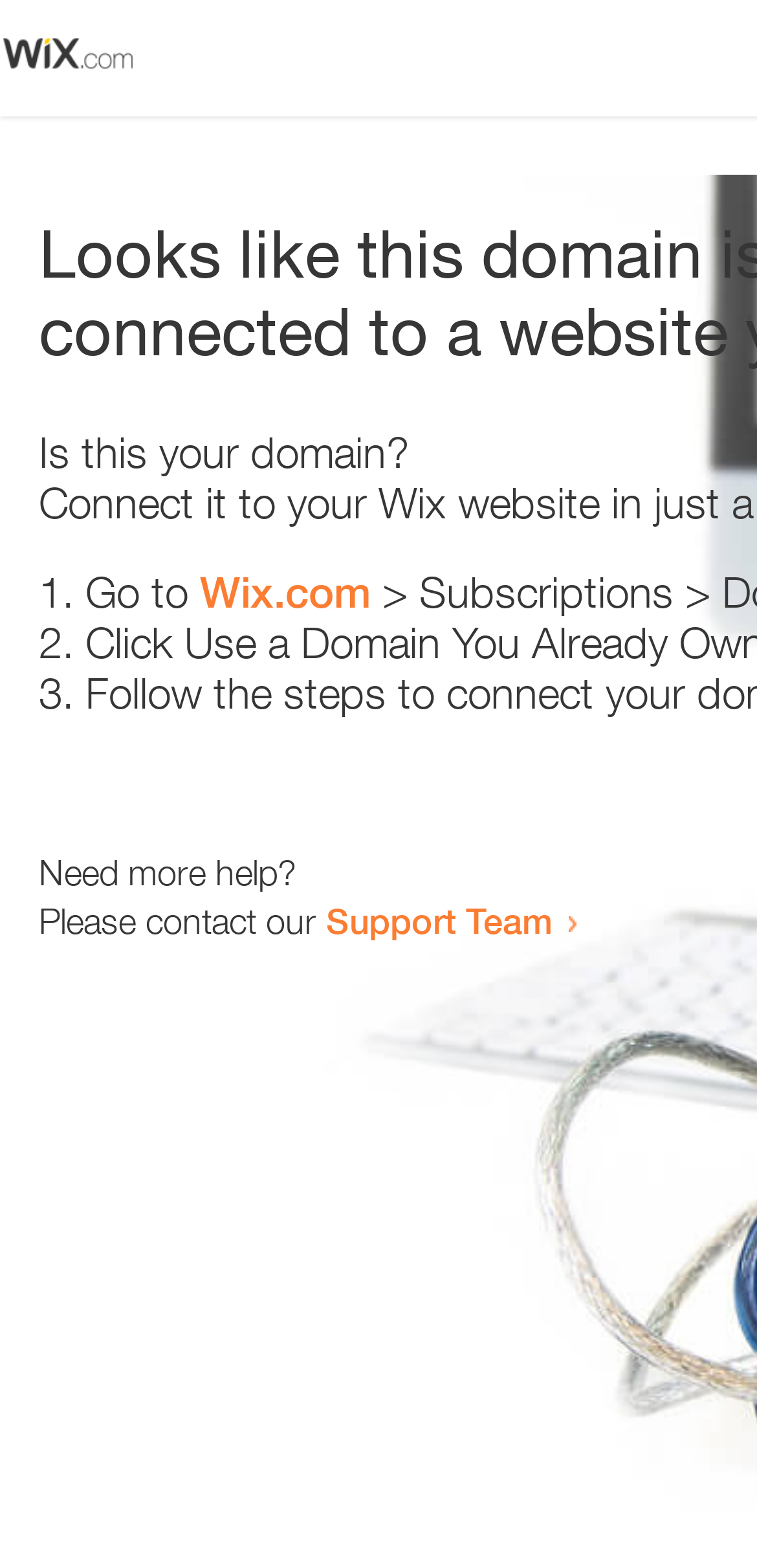Please answer the following question using a single word or phrase: 
Where can the user get more help?

Support Team